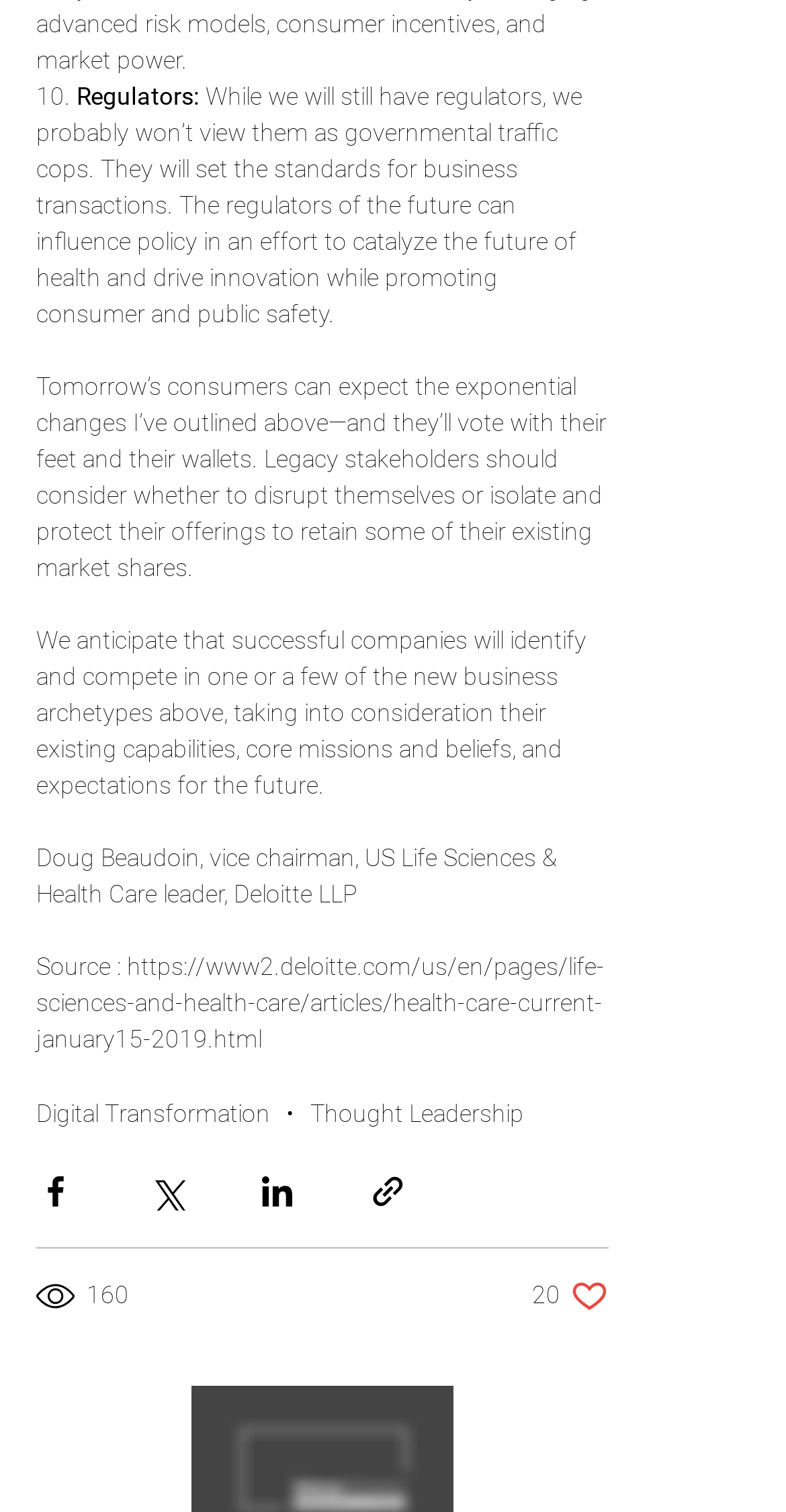Provide the bounding box coordinates of the section that needs to be clicked to accomplish the following instruction: "Read the article from Deloitte LLP."

[0.046, 0.63, 0.769, 0.697]